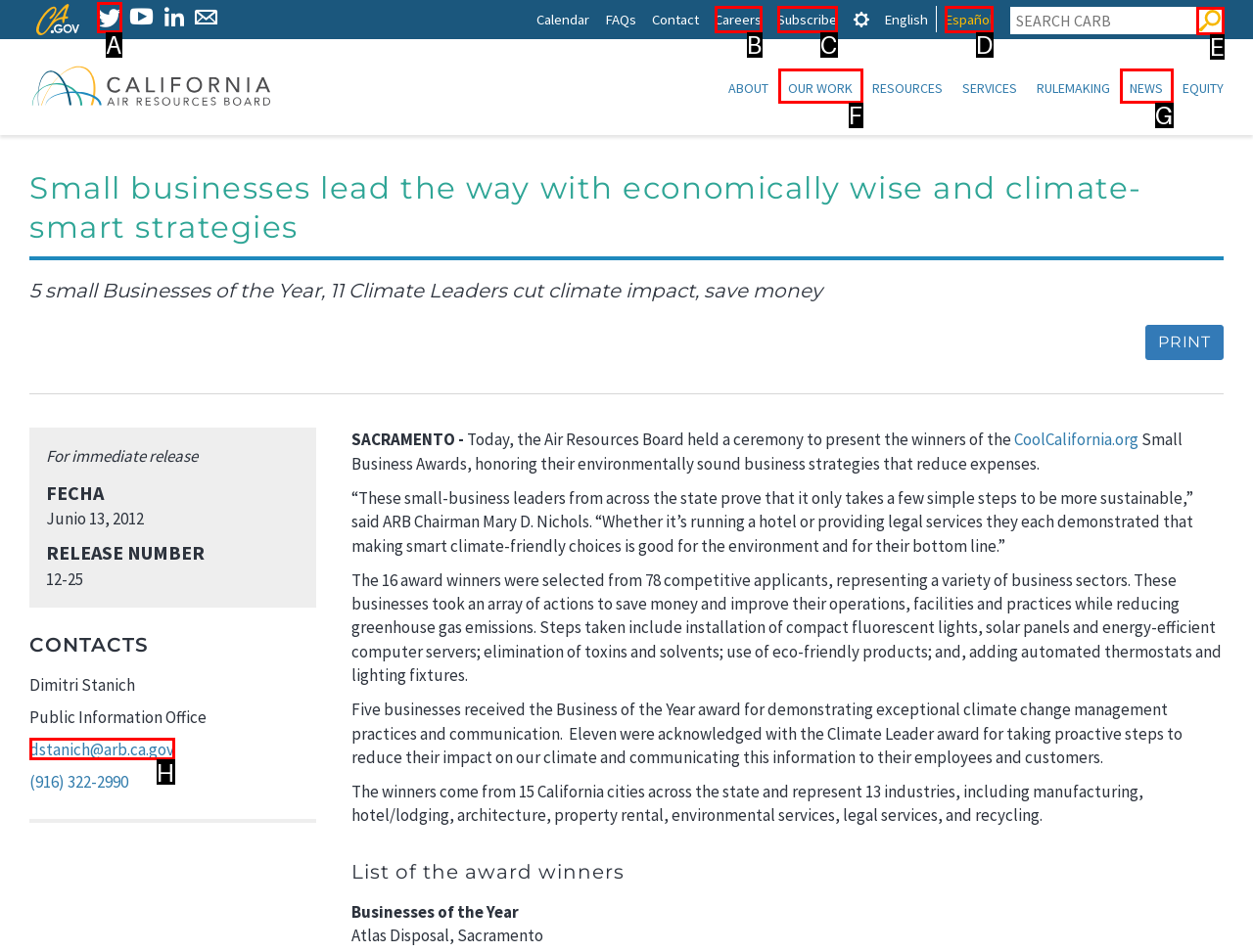Match the HTML element to the given description: Our Work
Indicate the option by its letter.

F